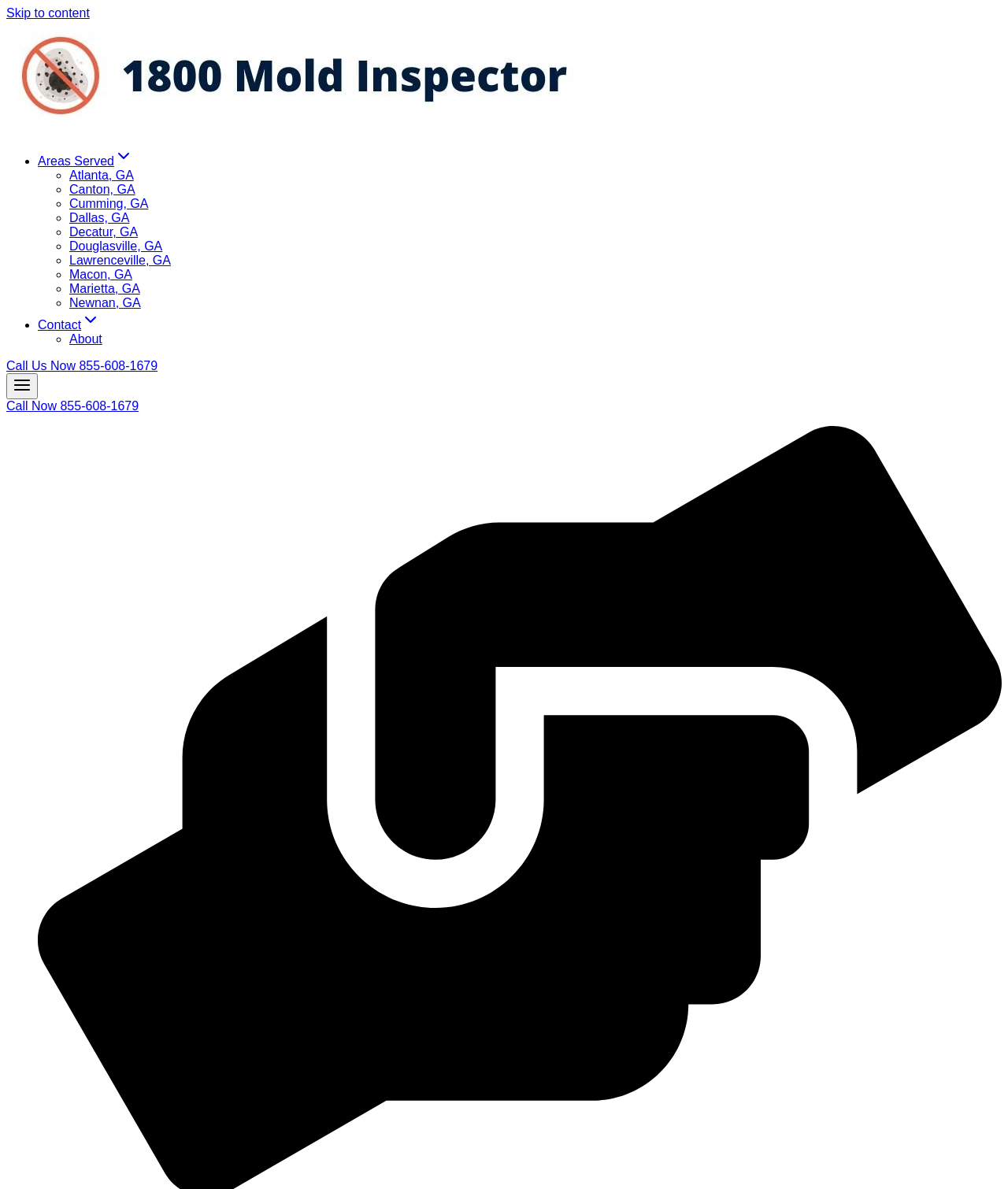Could you find the bounding box coordinates of the clickable area to complete this instruction: "Contact the company"?

[0.038, 0.268, 0.099, 0.279]